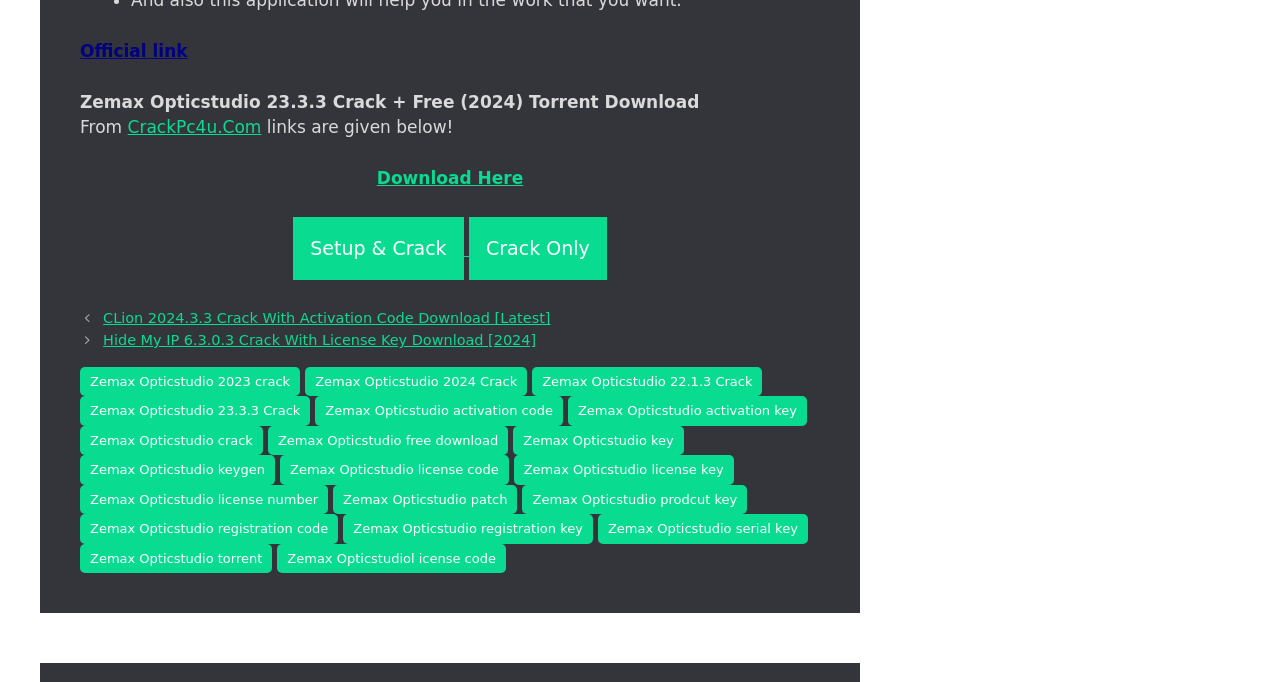Identify the bounding box coordinates of the clickable region required to complete the instruction: "Click on the 'Setup & Crack' button". The coordinates should be given as four float numbers within the range of 0 and 1, i.e., [left, top, right, bottom].

[0.229, 0.318, 0.362, 0.41]